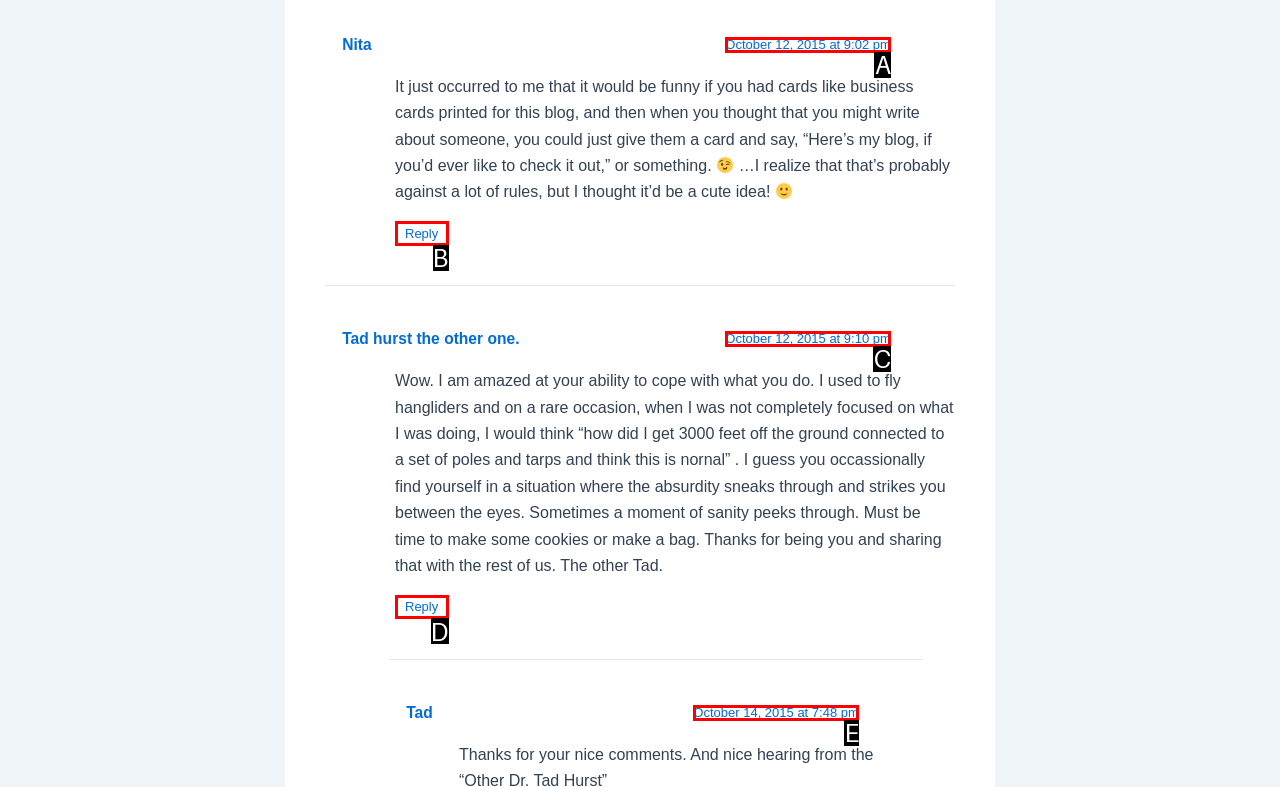Tell me the letter of the option that corresponds to the description: Reply
Answer using the letter from the given choices directly.

D